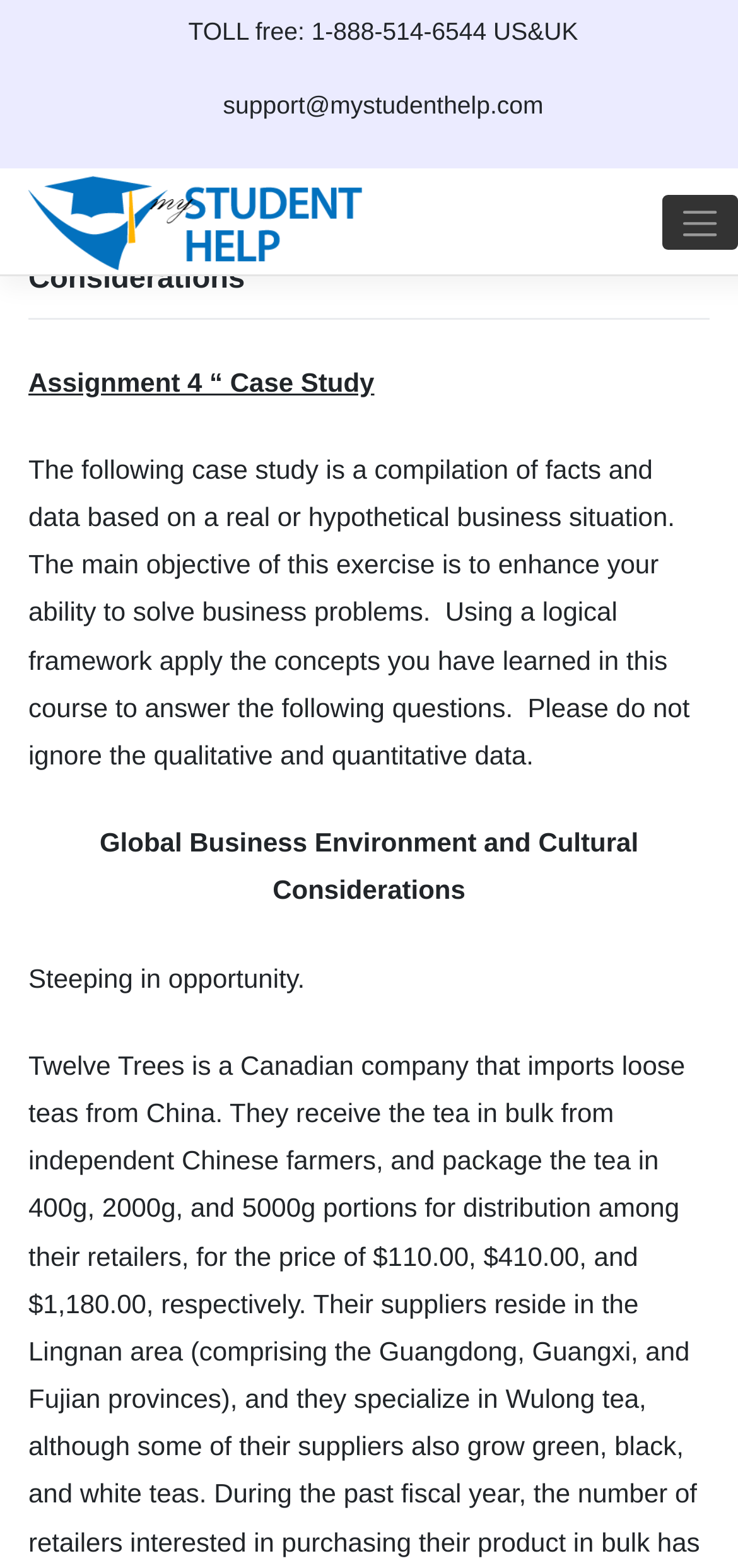Identify the bounding box for the described UI element. Provide the coordinates in (top-left x, top-left y, bottom-right x, bottom-right y) format with values ranging from 0 to 1: alt="mystudenthelp"

[0.038, 0.132, 0.501, 0.15]